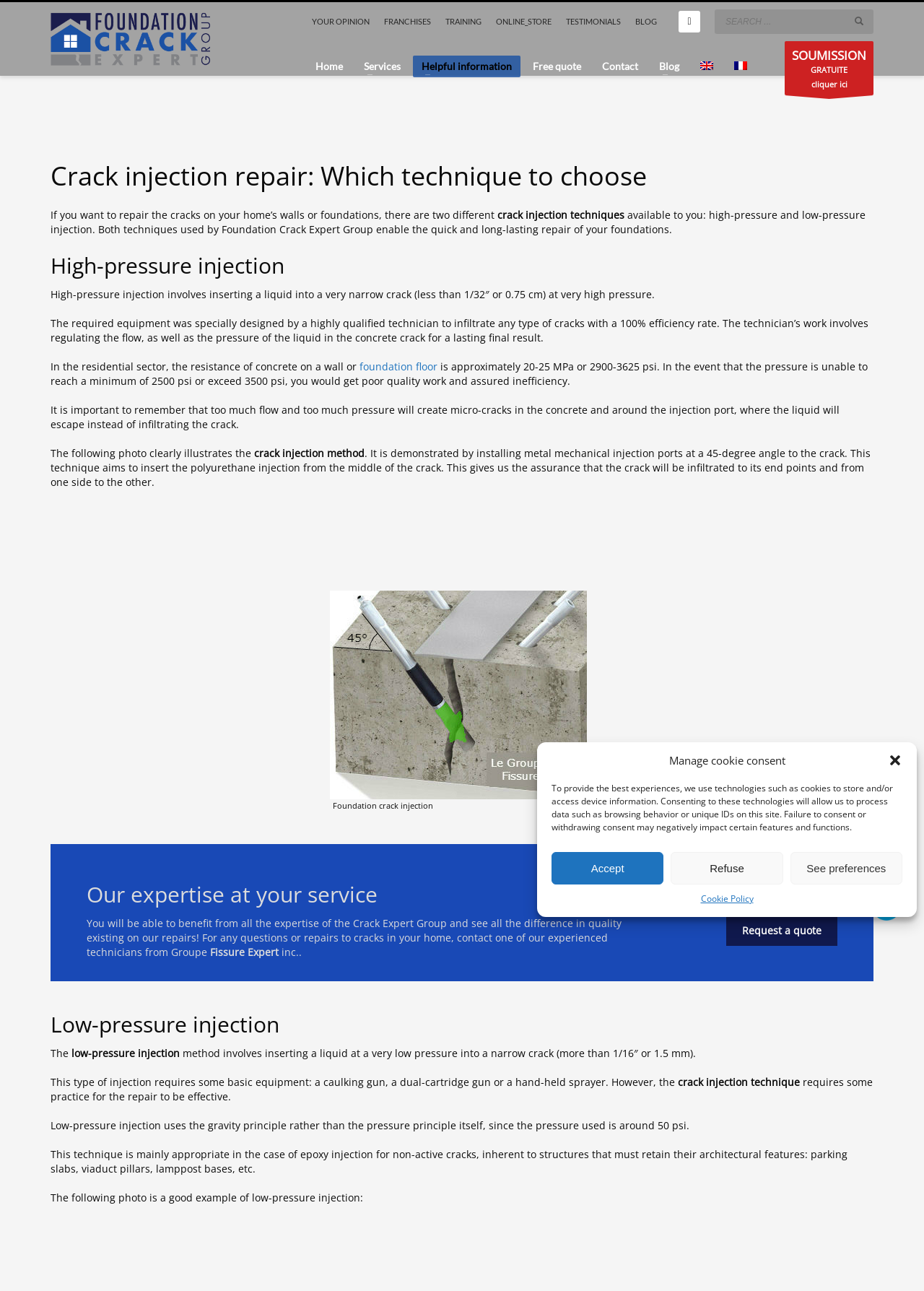What is the name of the company providing foundation crack repair services?
Relying on the image, give a concise answer in one word or a brief phrase.

Groupe Fissure Expert